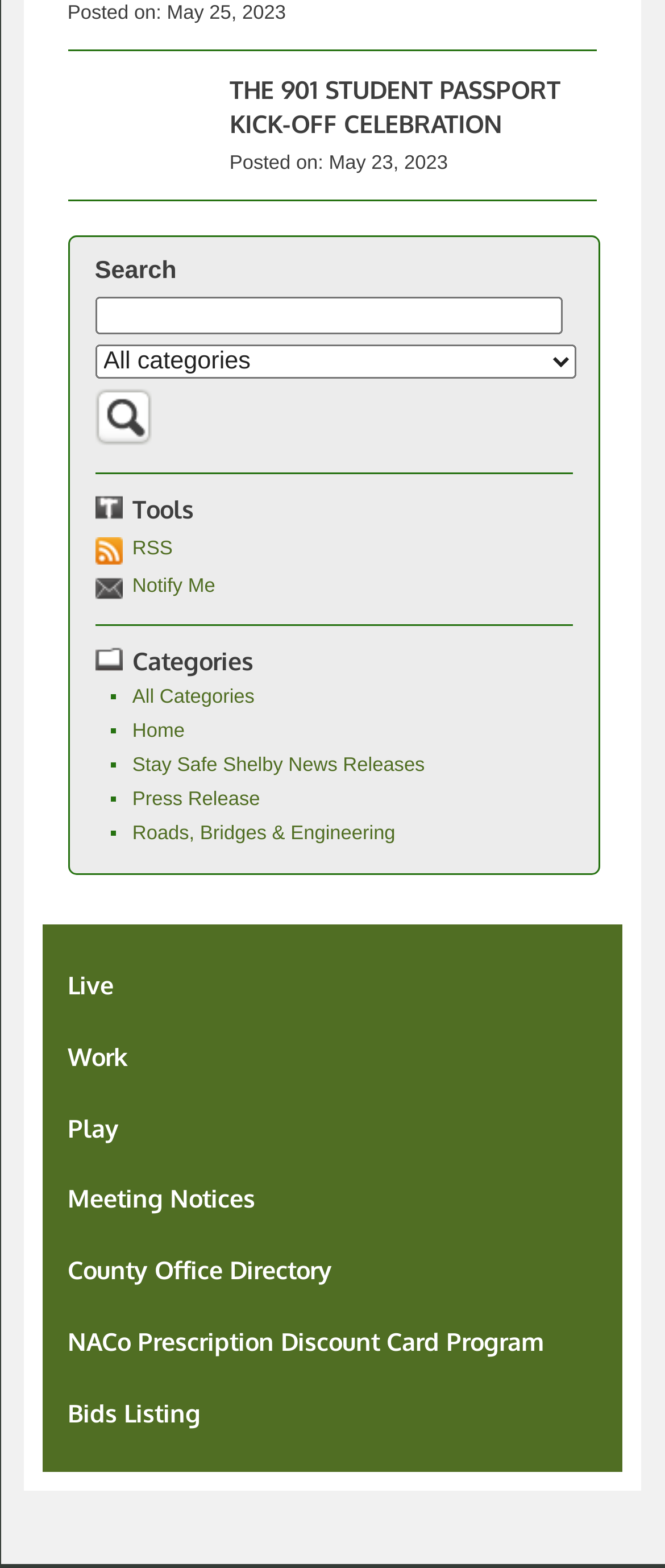Indicate the bounding box coordinates of the element that needs to be clicked to satisfy the following instruction: "Click on the Civic Alerts Search button". The coordinates should be four float numbers between 0 and 1, i.e., [left, top, right, bottom].

[0.143, 0.271, 0.227, 0.289]